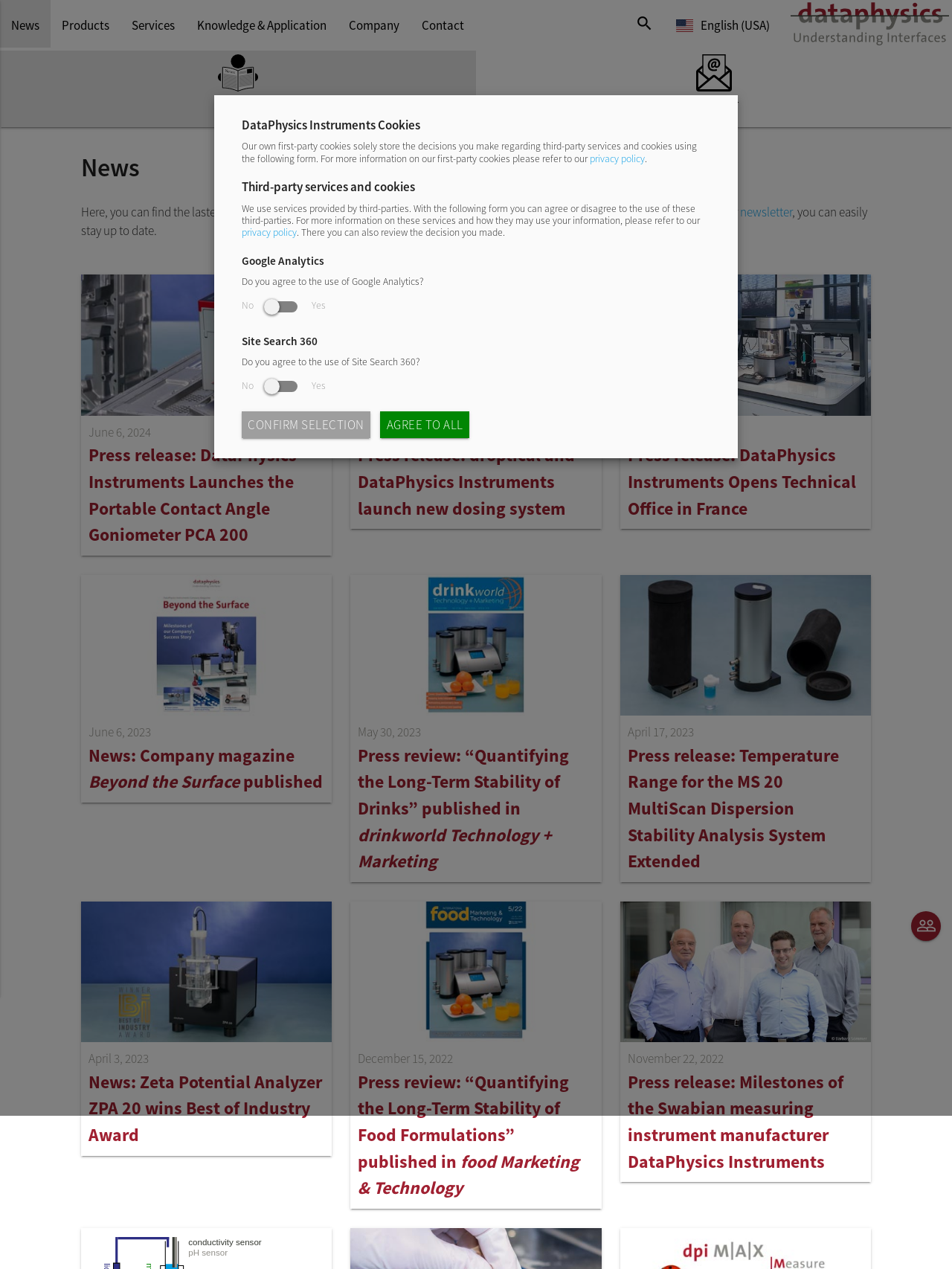What is the company name of this website?
Based on the image, answer the question with as much detail as possible.

The company name can be found in the logo at the top right corner of the webpage, which is an image with the text 'DataPhysics Instruments Logo'. Additionally, the company name is mentioned in the text 'Here, you can find the latest news from DataPhysics Instruments...'.